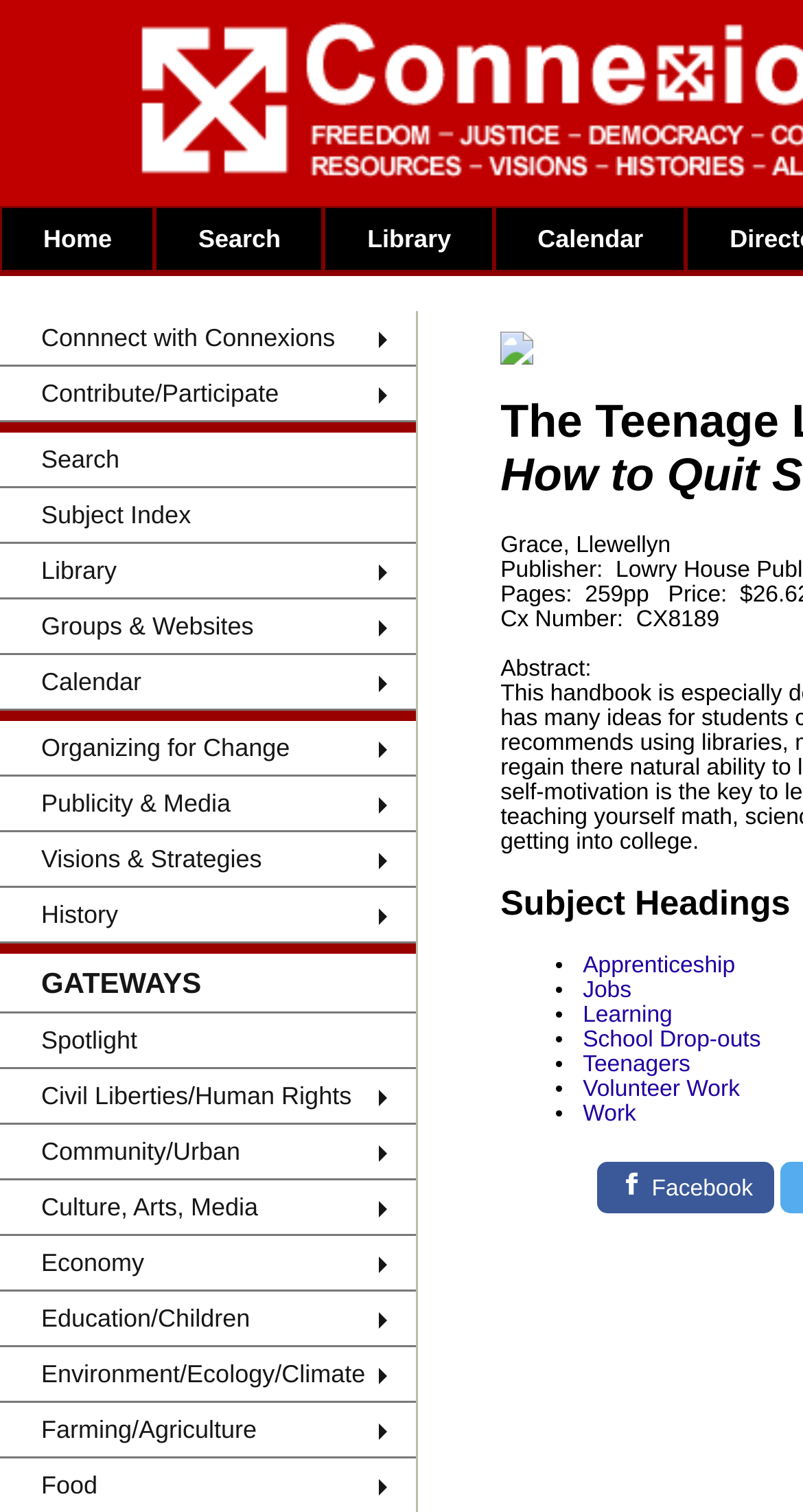Find the bounding box coordinates of the clickable area required to complete the following action: "Submit an event to the Calendar".

[0.616, 0.18, 0.855, 0.199]